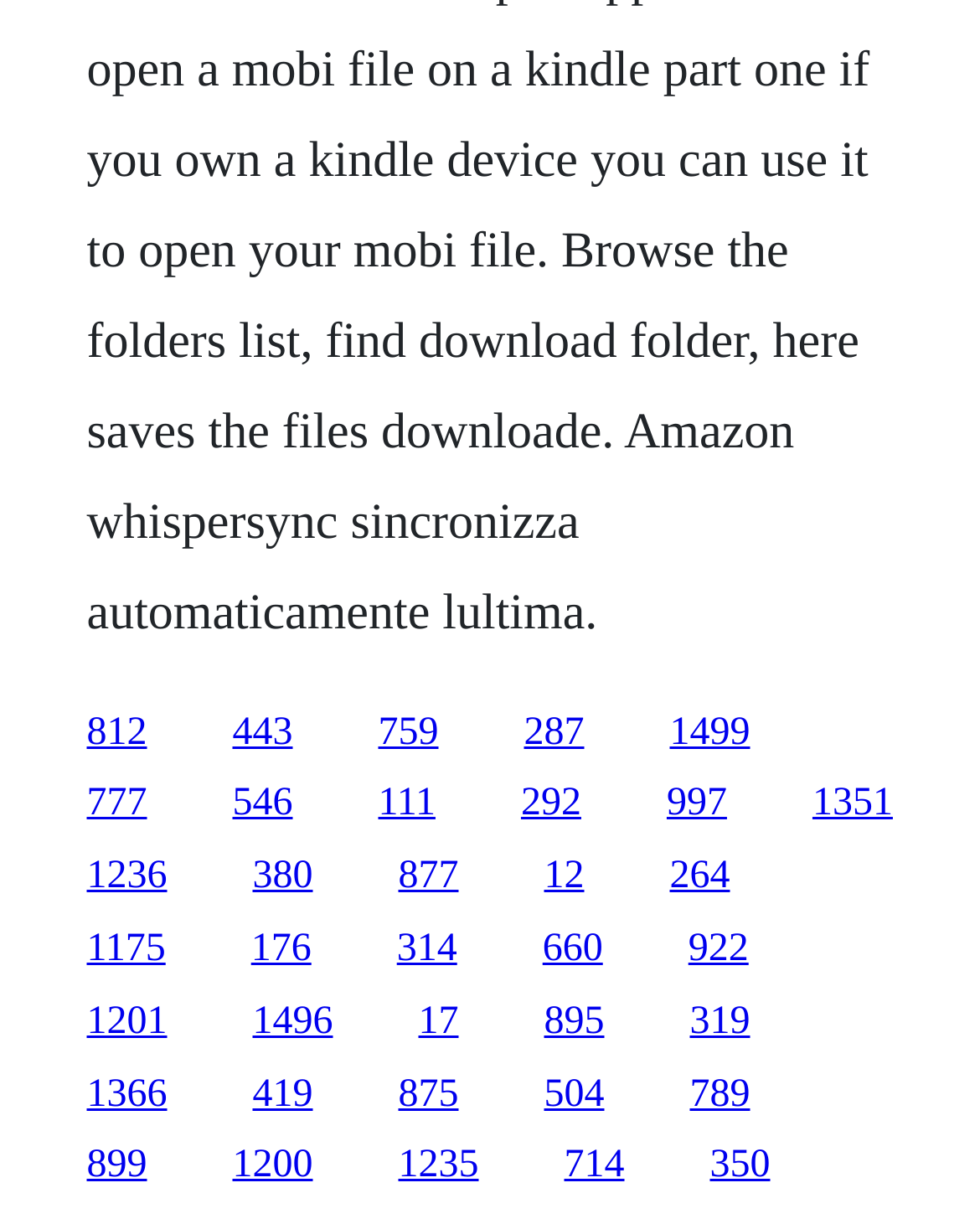From the screenshot, find the bounding box of the UI element matching this description: "319". Supply the bounding box coordinates in the form [left, top, right, bottom], each a float between 0 and 1.

[0.704, 0.817, 0.765, 0.852]